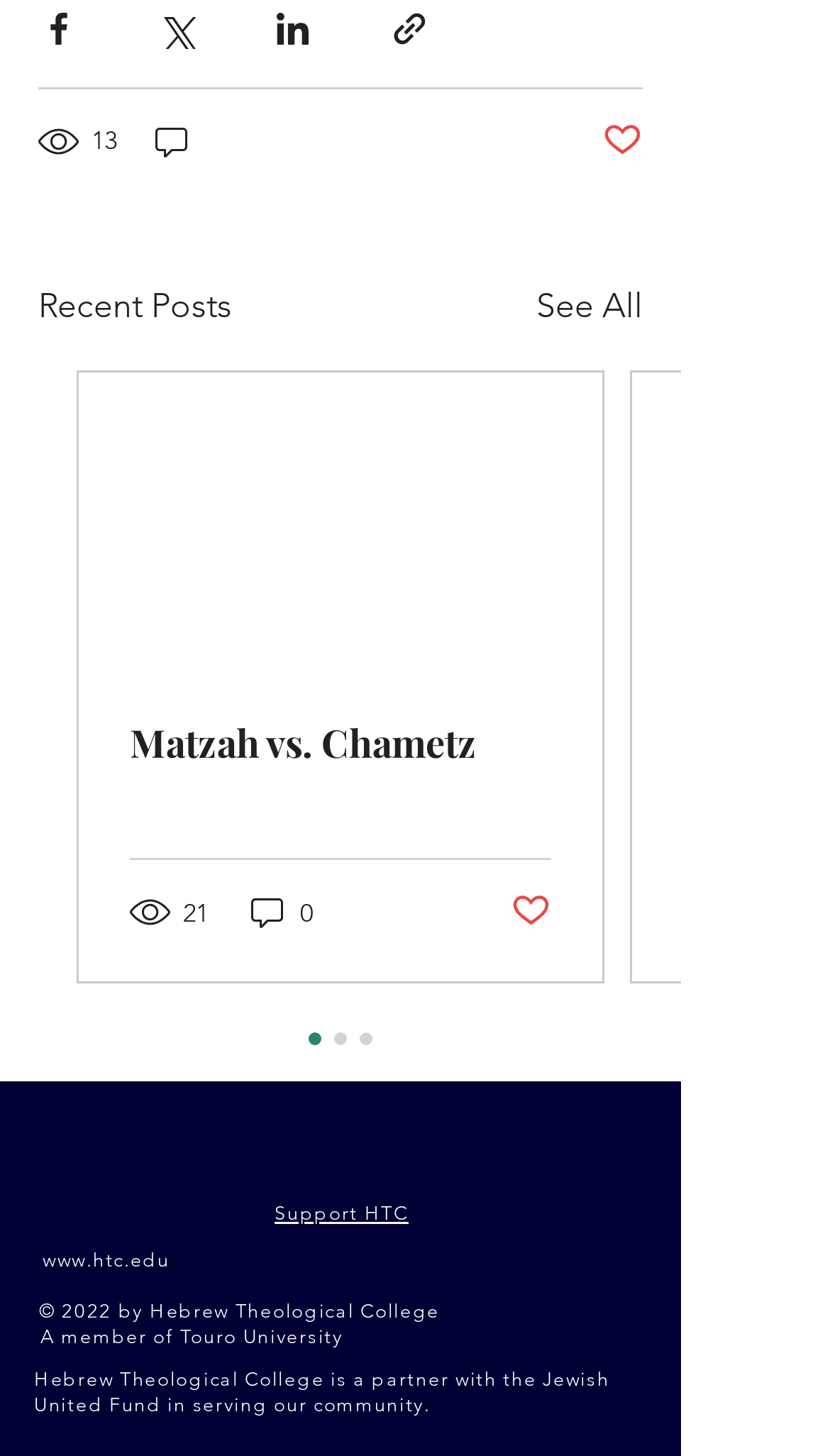Provide the bounding box coordinates for the UI element that is described as: "Mike".

None